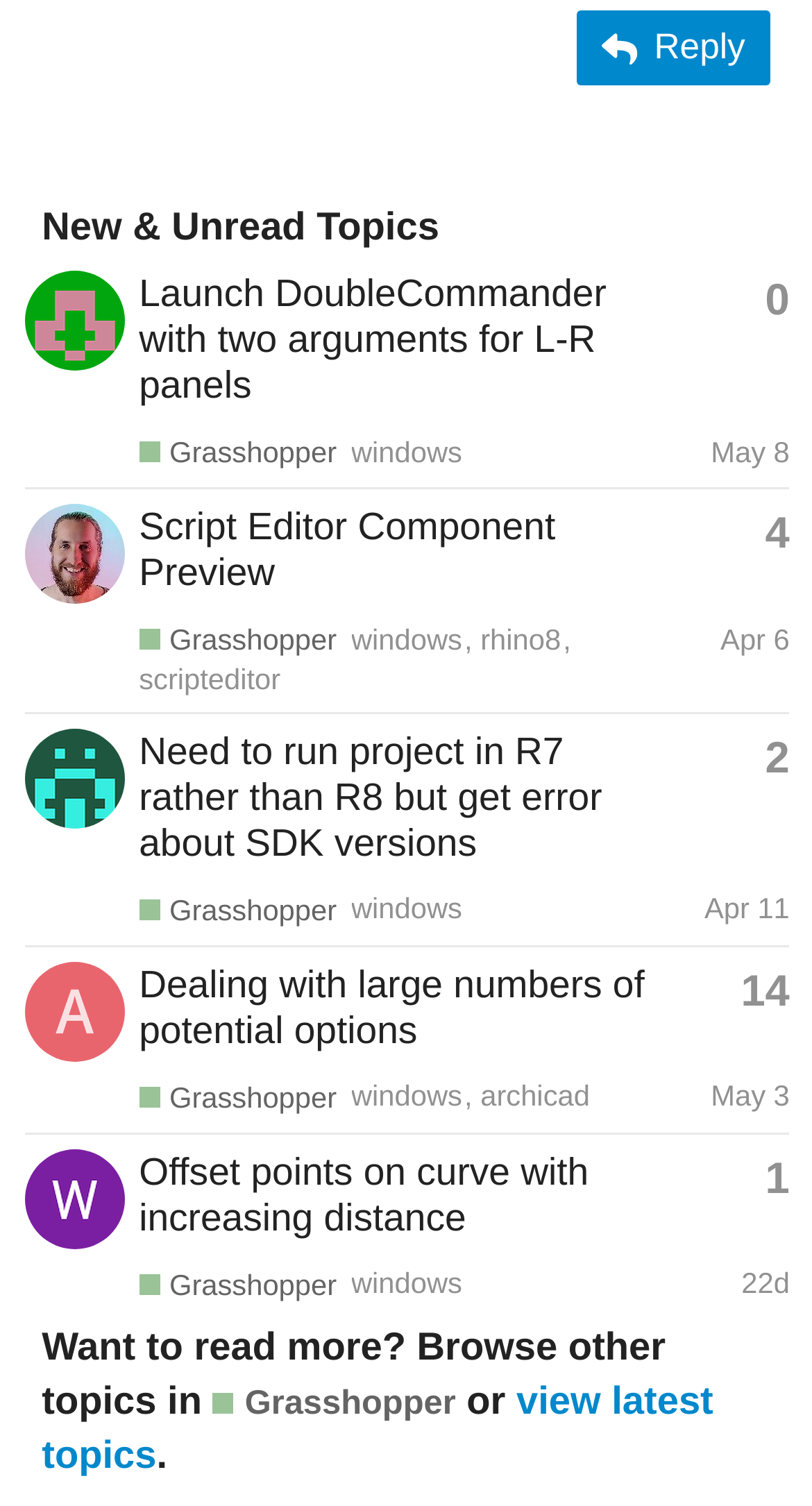Could you locate the bounding box coordinates for the section that should be clicked to accomplish this task: "Reply to a topic".

[0.711, 0.007, 0.949, 0.057]